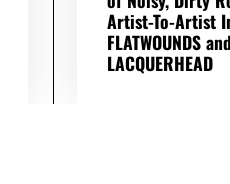Provide an in-depth description of the image.

The image features a visual representation related to the article titled "Raw Grunge Meets The Grit of Noisy, Dirty Rock in Artist-To-Artist Interview by FLATWOUNDS and LACQUERHEAD." This article explores the raw and gritty sounds characterizing the music from both bands, emphasizing the immersive experience of their artistic collaboration. It aims to provide readers with insights into the creative process and influences that shape their distinctive musical styles, reflecting the diverse range of aesthetics found in contemporary rock music.